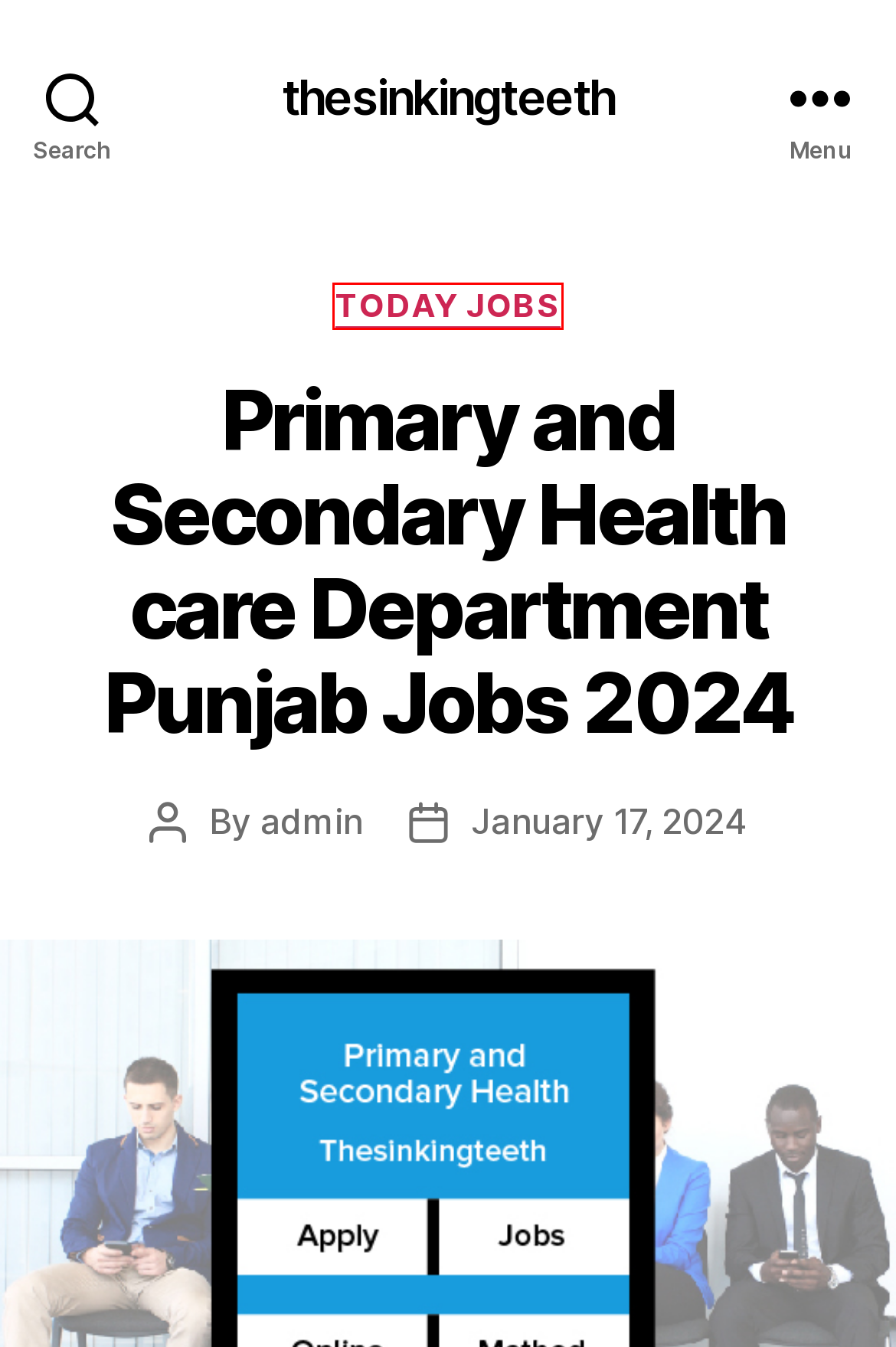Observe the screenshot of a webpage with a red bounding box around an element. Identify the webpage description that best fits the new page after the element inside the bounding box is clicked. The candidates are:
A. Elementary and Secondary Education Jobs 2024
B. Bank Jobs - thesinkingteeth
C. admin - thesinkingteeth
D. thesinkingteeth - https://thesinkingteeth.com/
E. Combined Military Hospital Quetta Jobs 2024 - thesinkingteeth
F. Today Jobs - thesinkingteeth
G. Latest HEC Jobs 2024 - thesinkingteeth
H. Punjab Archives - Latest jobs update

F